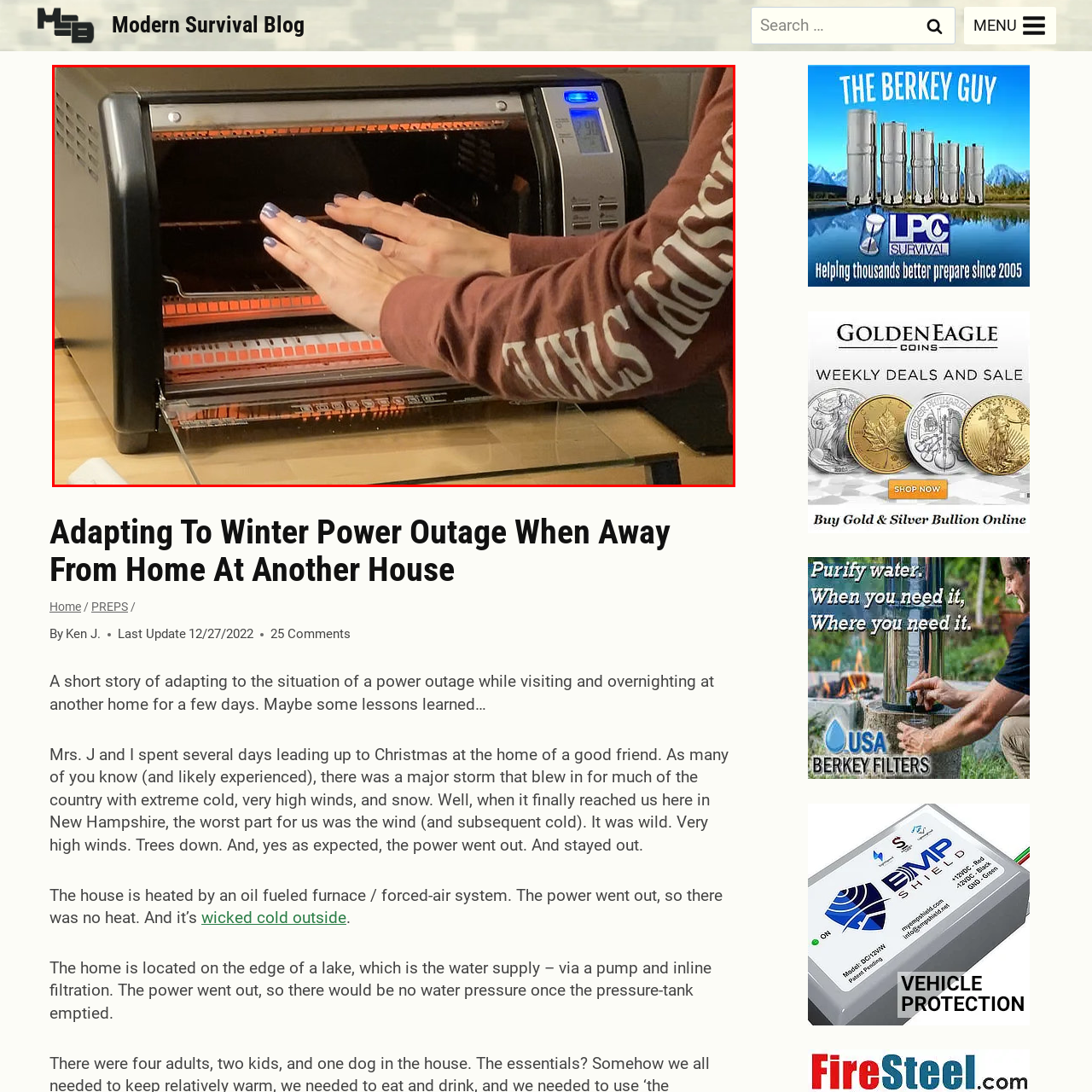Offer an in-depth caption for the image content enclosed by the red border.

In this image, a person is using an electric countertop toaster oven, their hands positioned near the warming elements inside. The toaster oven features a sleek black design with visible heating coils glowing bright orange, indicating it is in use. The digital display shows what appears to be the temperature setting, enhancing the sense of intentional cooking. The individual is wearing a cozy brown sweatshirt with white lettering, suggesting a relaxed, homey atmosphere. This scene captures a moment of warmth and preparation, likely while adapting to cold conditions during a winter storm, as mentioned in the context of preparing for potential power outages. The countertop is light-colored wood, adding to the cozy kitchen setting.